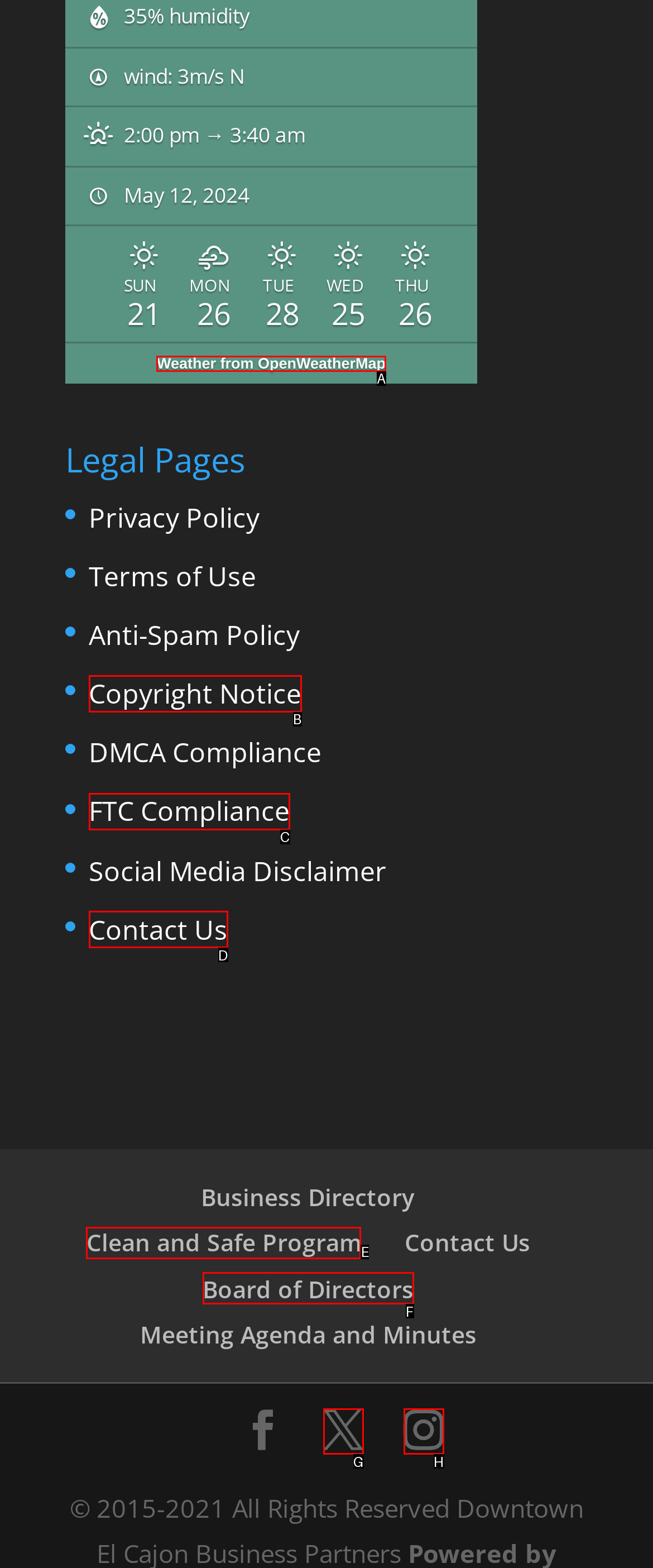Determine the letter of the element I should select to fulfill the following instruction: Check weather from OpenWeatherMap. Just provide the letter.

A